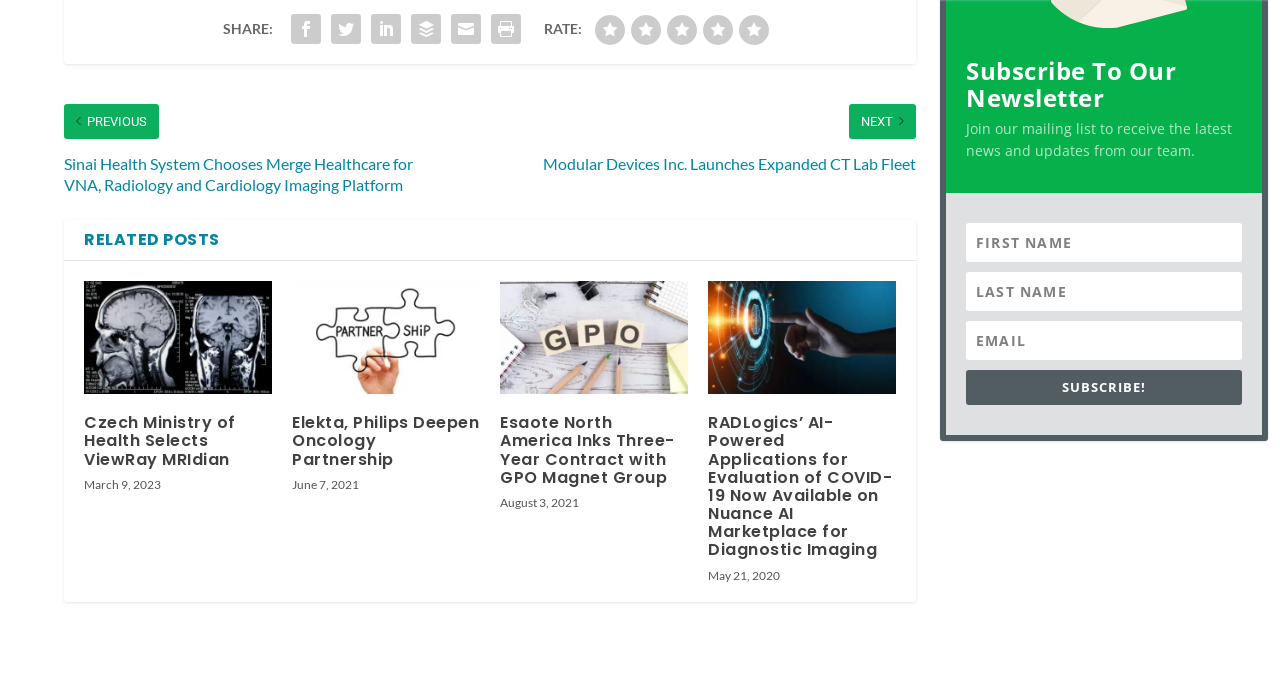Point out the bounding box coordinates of the section to click in order to follow this instruction: "Click the 'SUBSCRIBE!' button".

[0.755, 0.509, 0.97, 0.559]